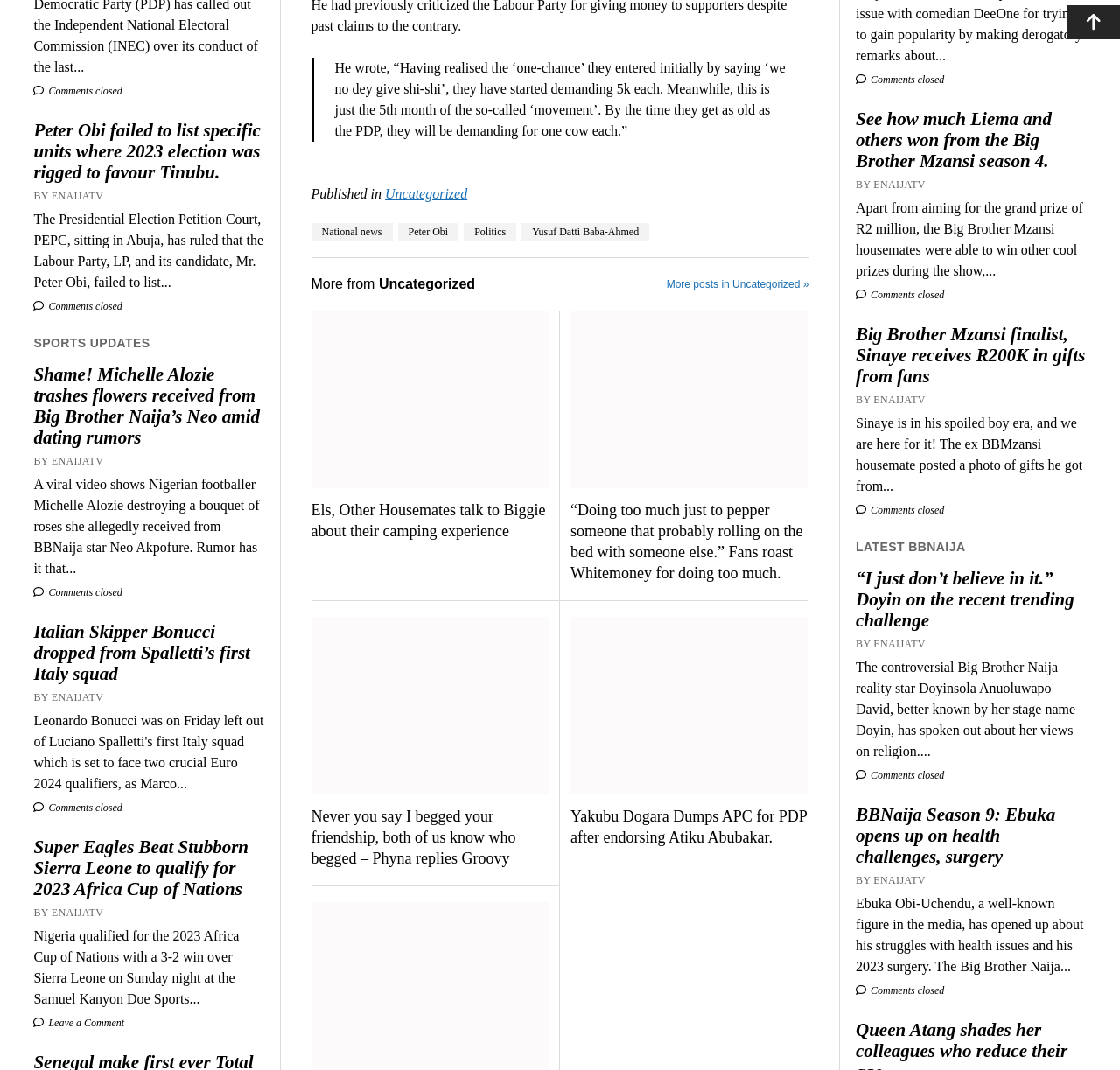Please give a succinct answer to the question in one word or phrase:
Who is the author of the article 'Super Eagles Beat Stubborn Sierra Leone to qualify for 2023 Africa Cup of Nations'?

ENAIJATV